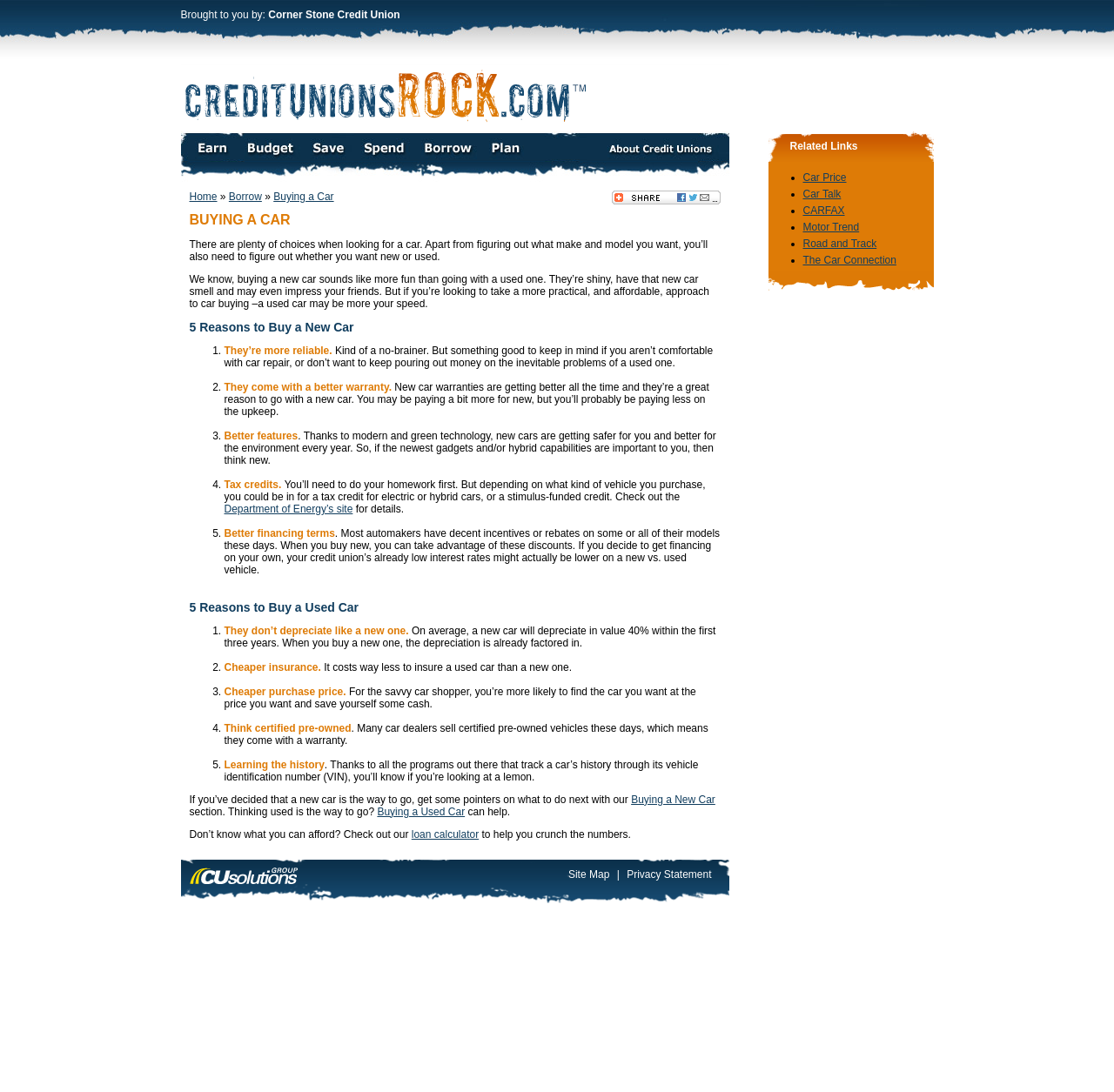Identify the bounding box coordinates of the area that should be clicked in order to complete the given instruction: "Click 'Home'". The bounding box coordinates should be four float numbers between 0 and 1, i.e., [left, top, right, bottom].

[0.17, 0.175, 0.195, 0.186]